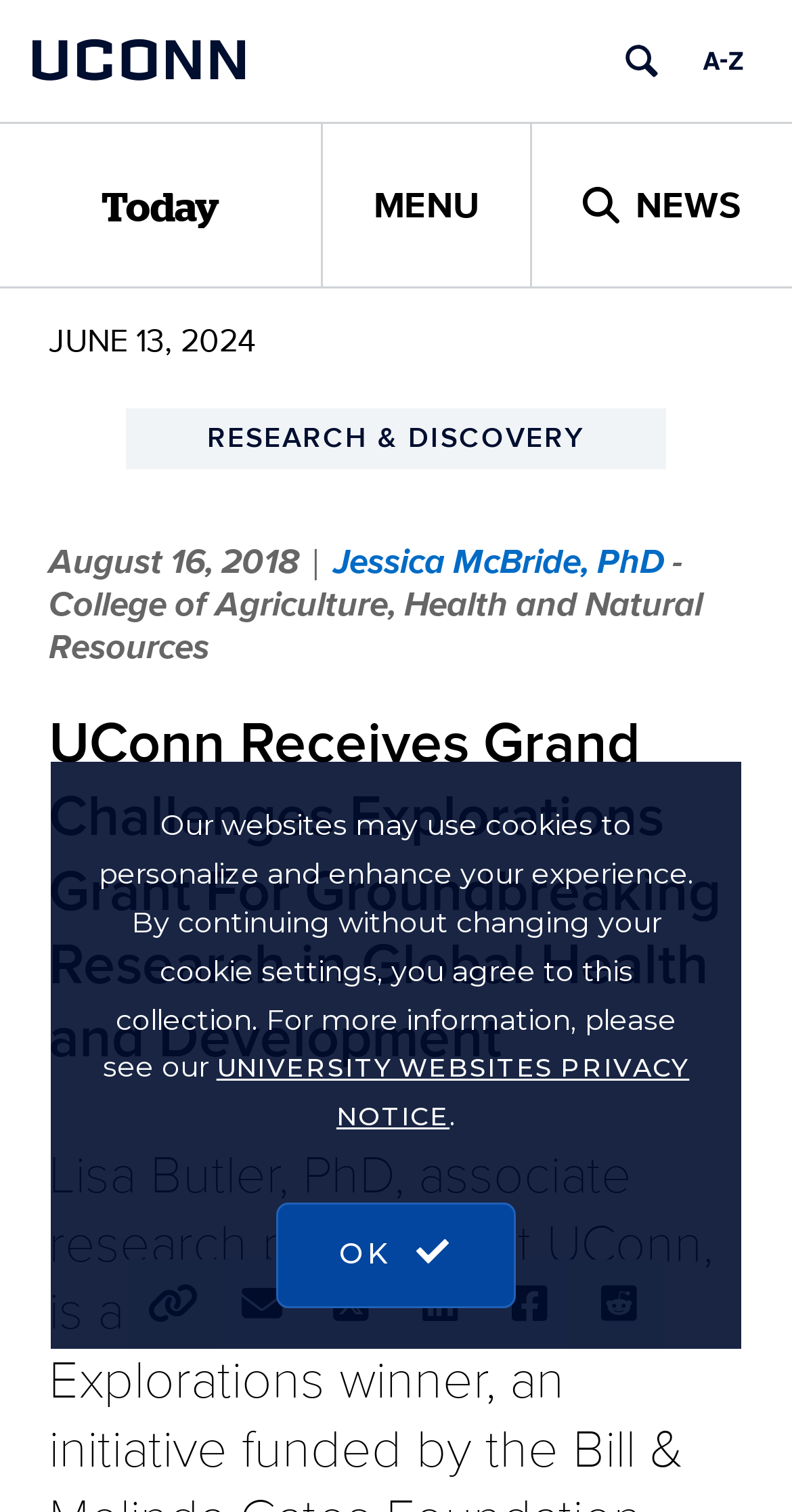Show the bounding box coordinates of the element that should be clicked to complete the task: "Share on social media".

[0.162, 0.833, 0.274, 0.892]